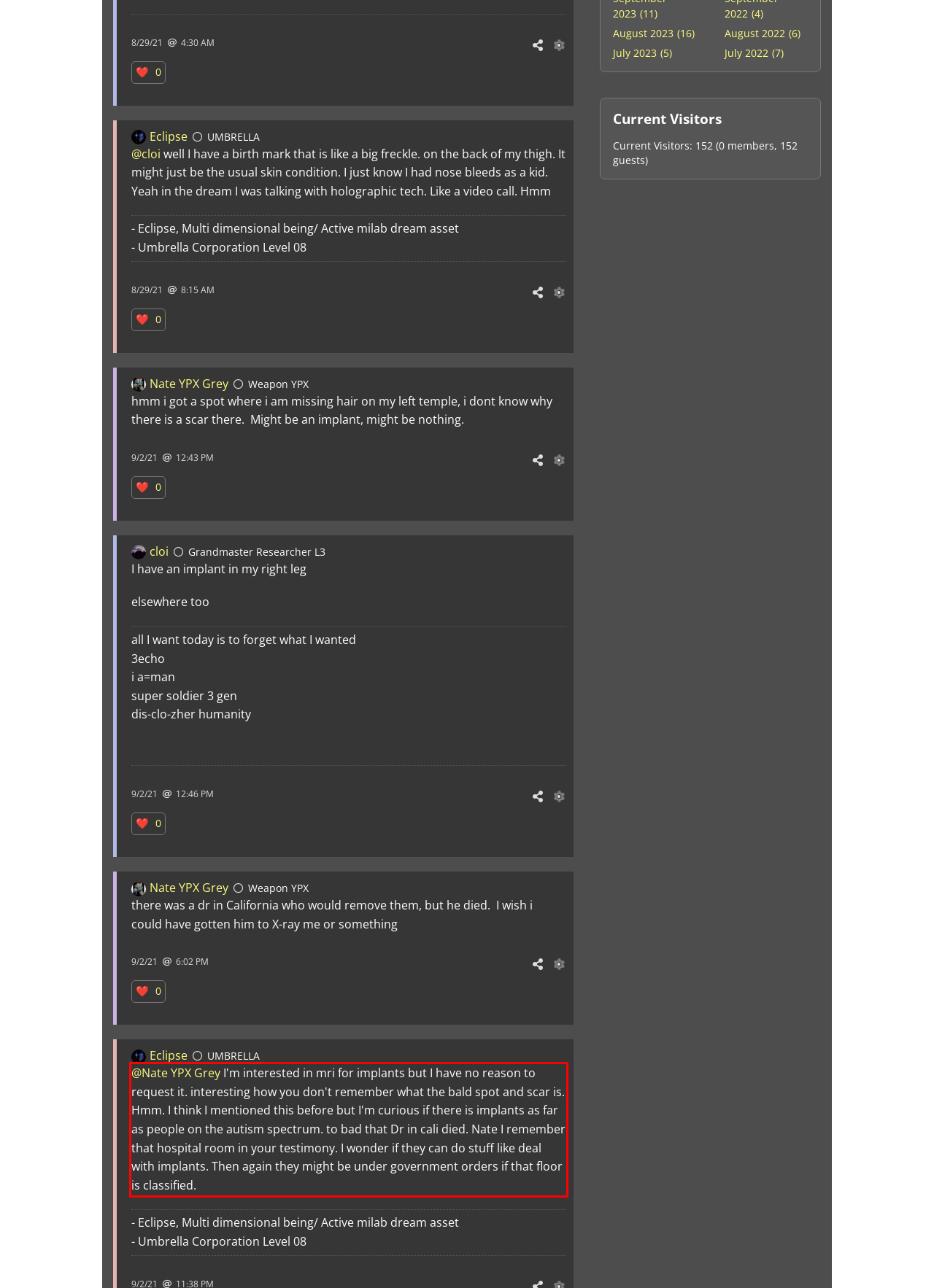Please perform OCR on the text within the red rectangle in the webpage screenshot and return the text content.

@Nate YPX Grey I'm interested in mri for implants but I have no reason to request it. interesting how you don't remember what the bald spot and scar is. Hmm. I think I mentioned this before but I'm curious if there is implants as far as people on the autism spectrum. to bad that Dr in cali died. Nate I remember that hospital room in your testimony. I wonder if they can do stuff like deal with implants. Then again they might be under government orders if that floor is classified.